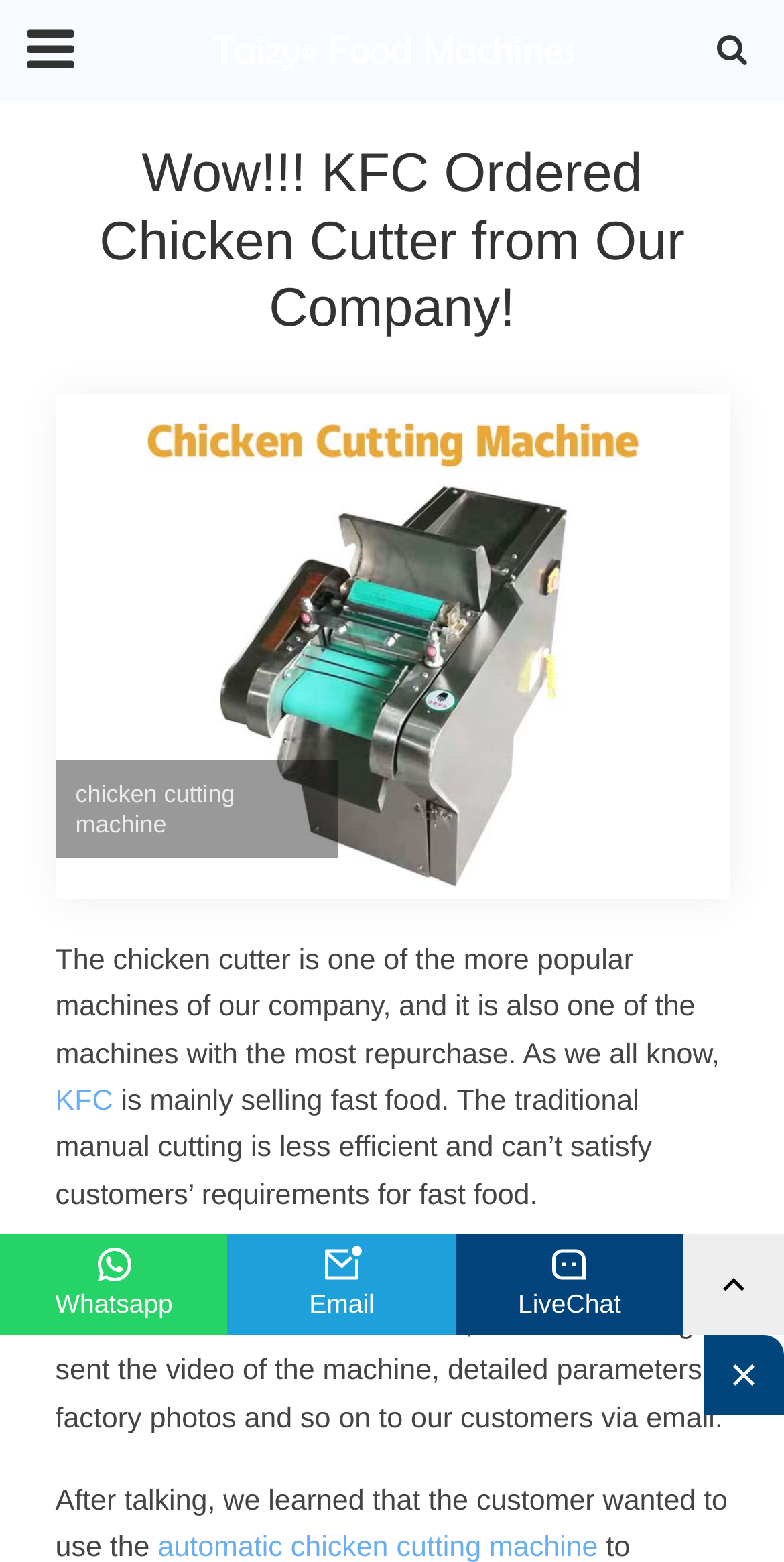What is the main product being discussed on this webpage?
Please answer the question with a detailed and comprehensive explanation.

The main product being discussed on this webpage is the chicken cutter machine, which is evident from the image and text descriptions on the page. The image is labeled as 'Chicken Cutting Machine' and the text describes its features and popularity.